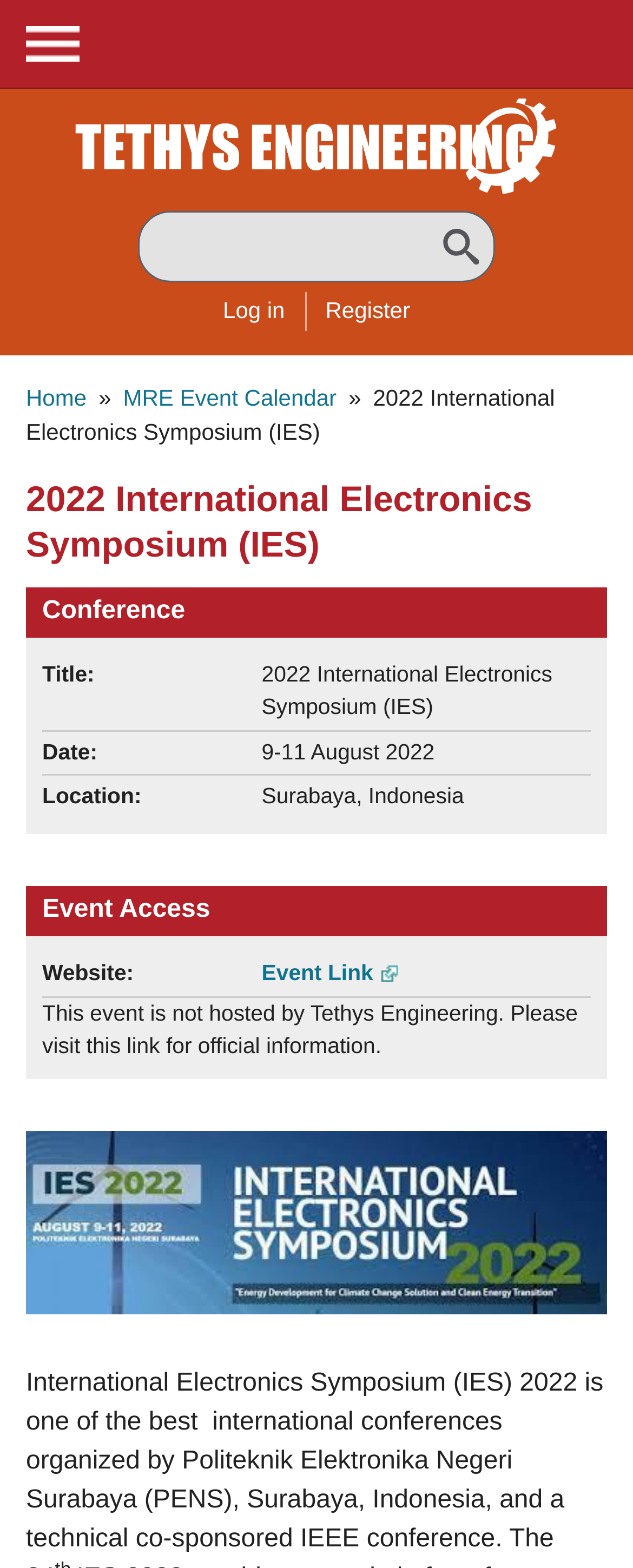Identify the bounding box for the UI element described as: "Register". The coordinates should be four float numbers between 0 and 1, i.e., [left, top, right, bottom].

[0.514, 0.185, 0.648, 0.21]